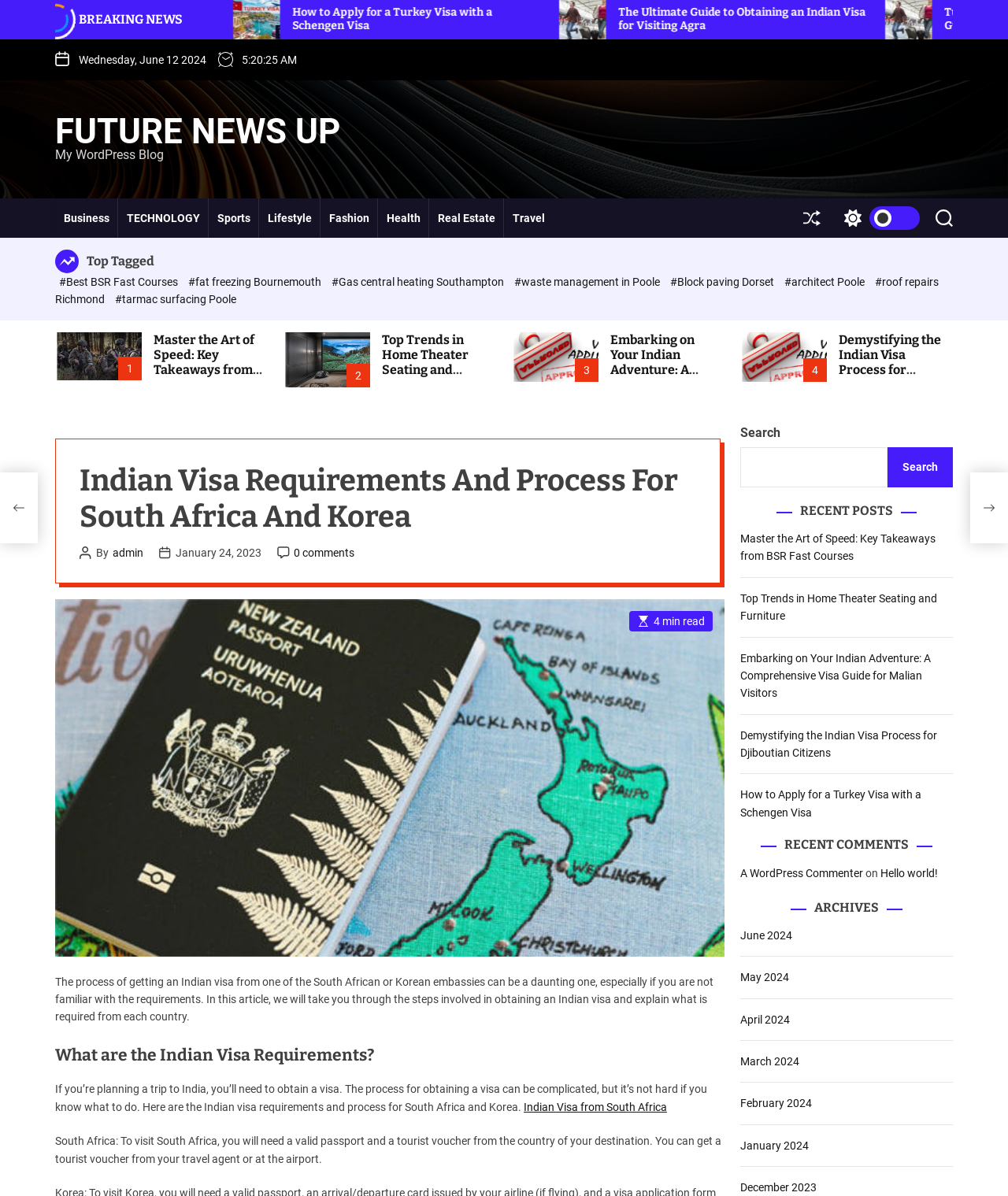How many comments does the article have?
Carefully analyze the image and provide a thorough answer to the question.

I found the number of comments of the article by looking at the header section of the webpage, where it says '0 comments'.